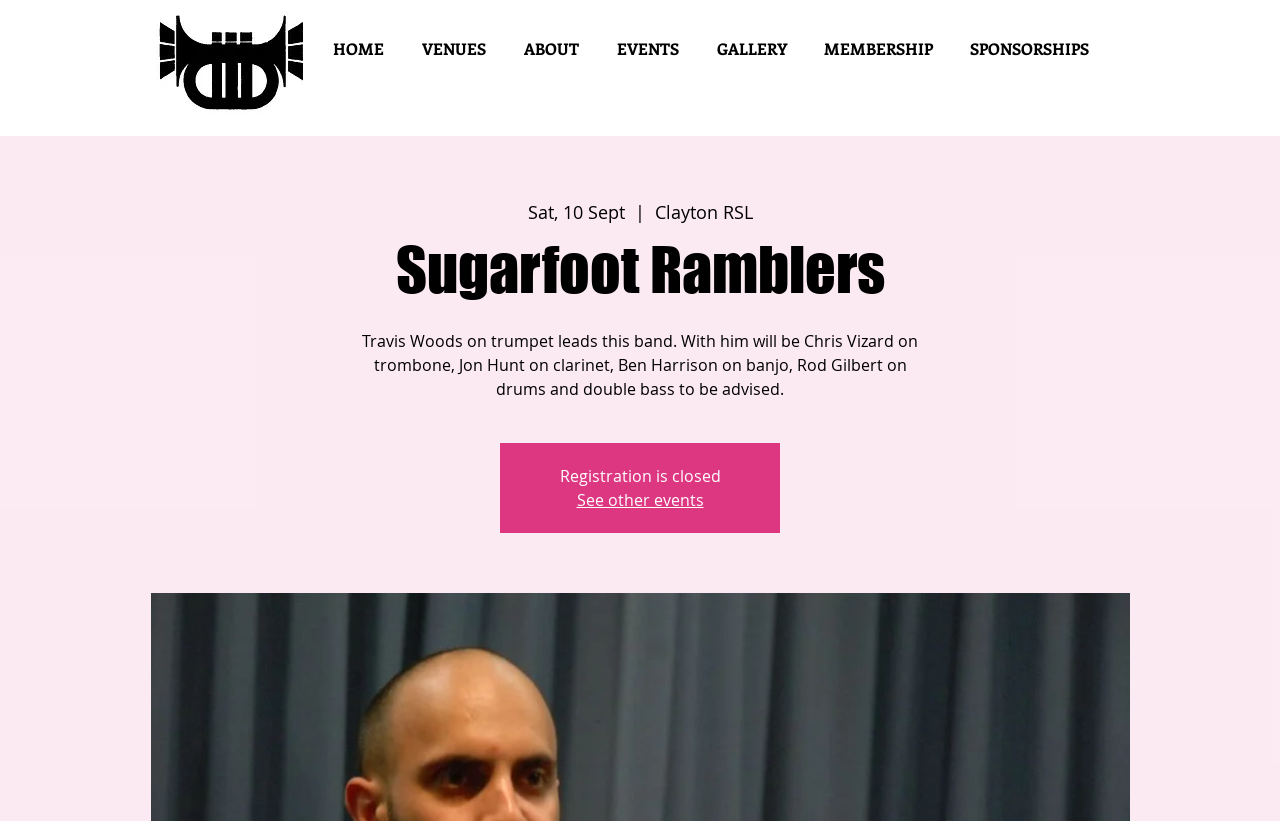Please find the bounding box coordinates of the section that needs to be clicked to achieve this instruction: "learn about the band".

[0.395, 0.021, 0.467, 0.097]